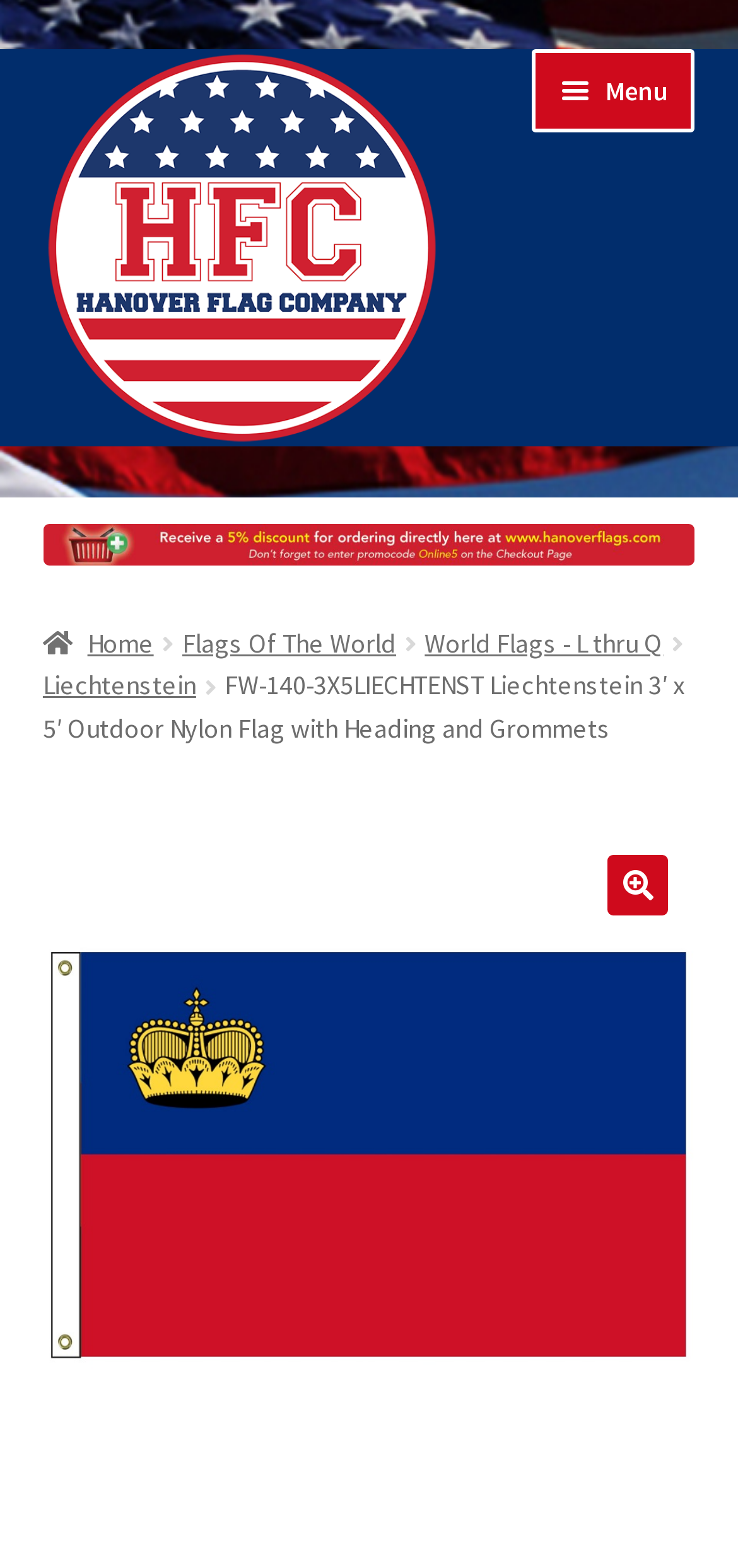What is the current page in the breadcrumb navigation?
Please provide a detailed and comprehensive answer to the question.

The breadcrumb navigation can be found below the primary navigation menu. It shows the current page as 'Liechtenstein', which is a subcategory of 'World Flags - L thru Q' and 'Flags Of The World'.